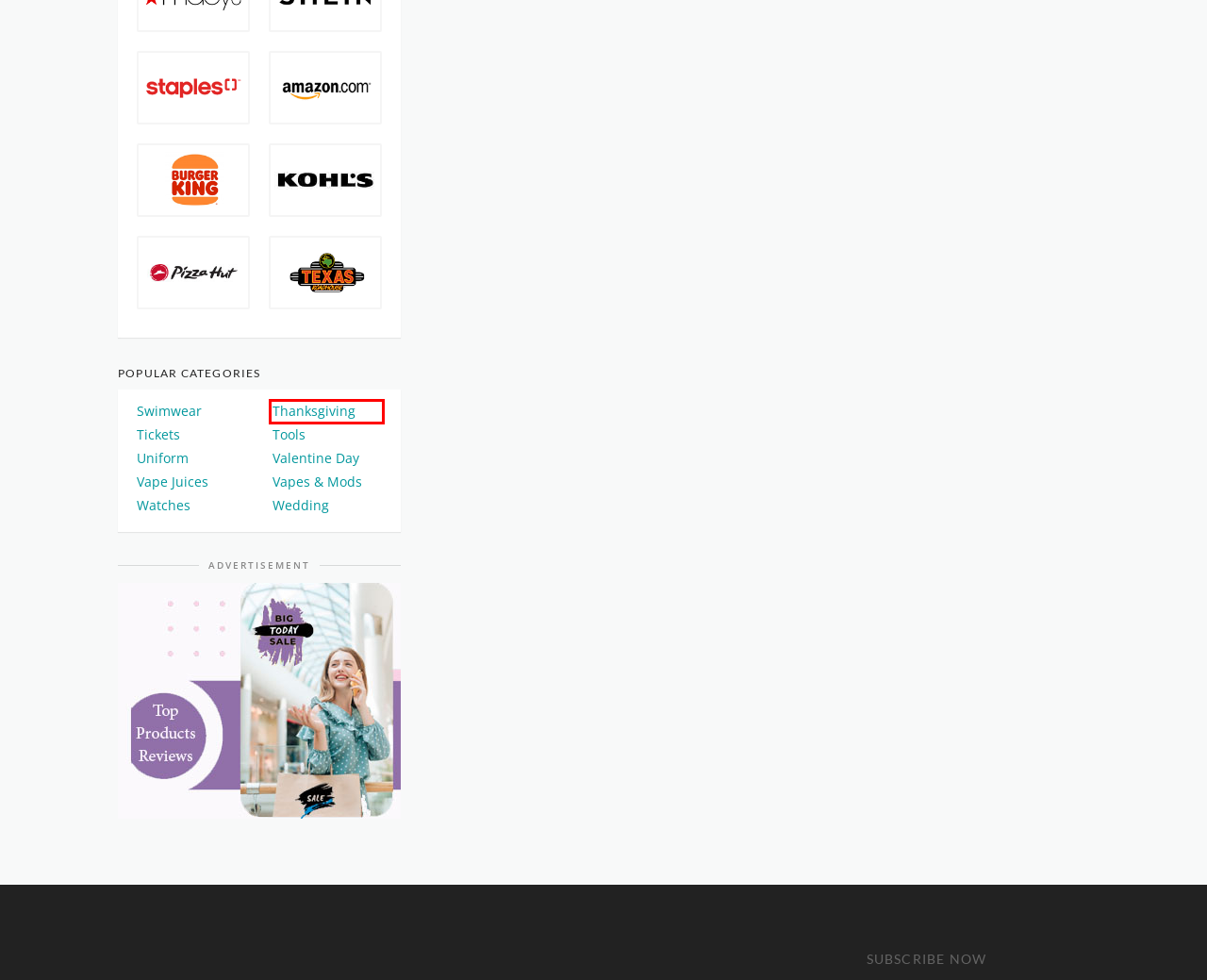Look at the given screenshot of a webpage with a red rectangle bounding box around a UI element. Pick the description that best matches the new webpage after clicking the element highlighted. The descriptions are:
A. Wedding Archives - Top Amazon Product Reviews, Online Top Brands Coupon & Promo Codes
B. Thanksgiving Archives - Top Amazon Product Reviews, Online Top Brands Coupon & Promo Codes
C. Swimwear Archives - Top Amazon Product Reviews, Online Top Brands Coupon & Promo Codes
D. Watches Archives - Top Amazon Product Reviews, Online Top Brands Coupon & Promo Codes
E. Vapes & Mods Archives - Top Amazon Product Reviews, Online Top Brands Coupon & Promo Codes
F. Vape Juices Archives - Top Amazon Product Reviews, Online Top Brands Coupon & Promo Codes
G. Uniform Archives - Top Amazon Product Reviews, Online Top Brands Coupon & Promo Codes
H. Valentine Day Archives - Top Amazon Product Reviews, Online Top Brands Coupon & Promo Codes

B